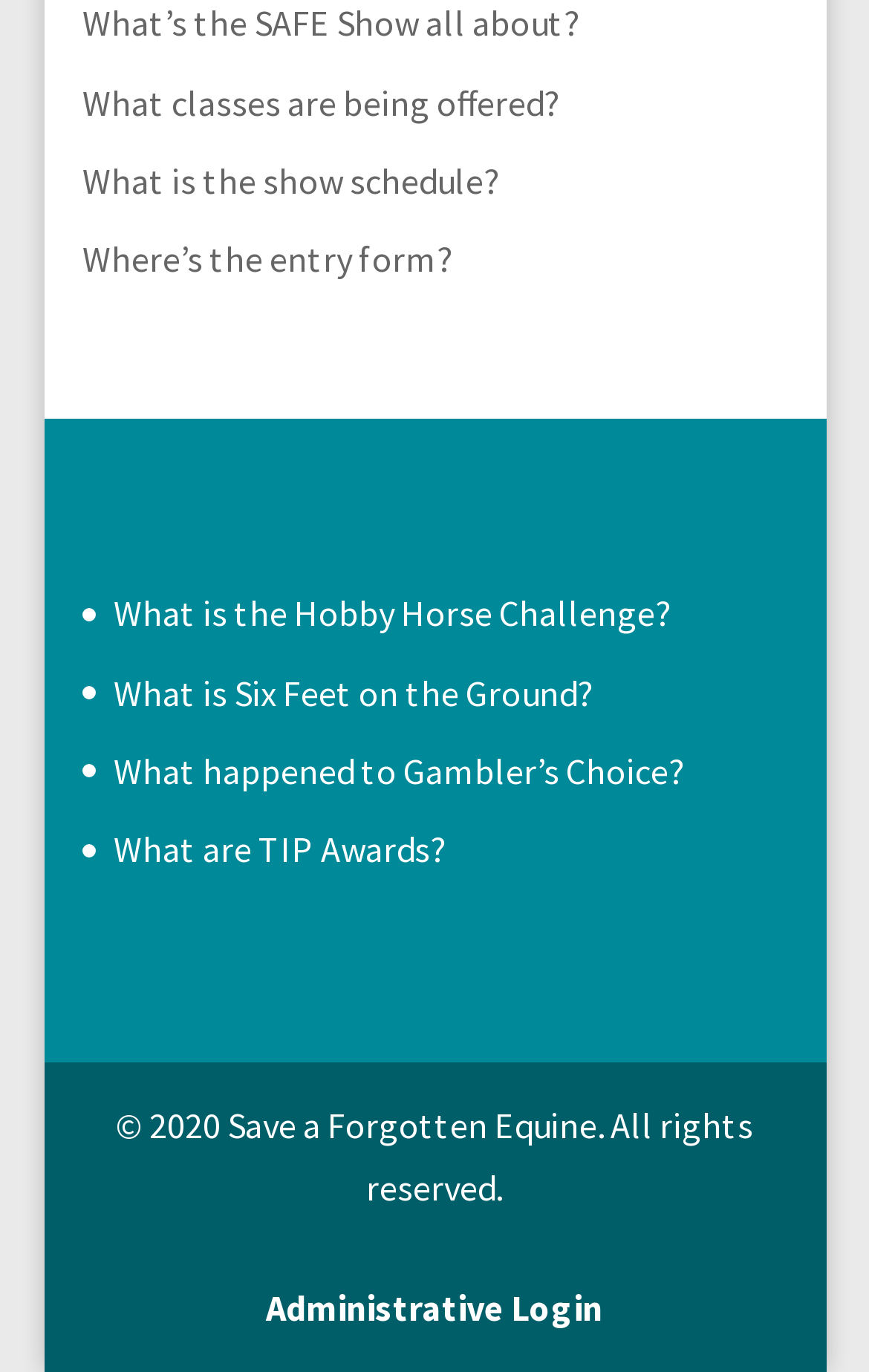Find and provide the bounding box coordinates for the UI element described here: "Administrative Login". The coordinates should be given as four float numbers between 0 and 1: [left, top, right, bottom].

[0.306, 0.937, 0.694, 0.969]